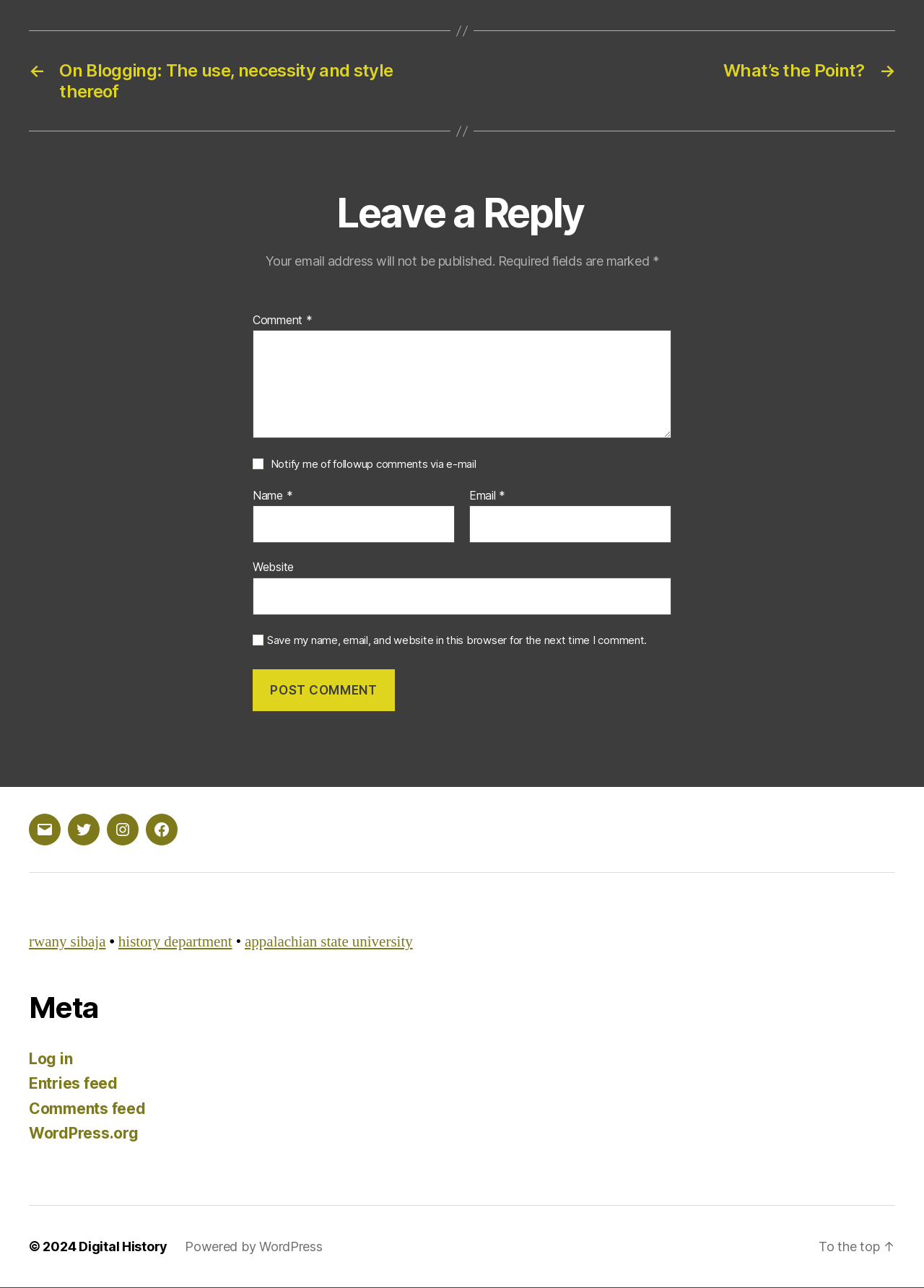What is the purpose of the 'Post Comment' button?
Please provide a single word or phrase as the answer based on the screenshot.

To submit a comment